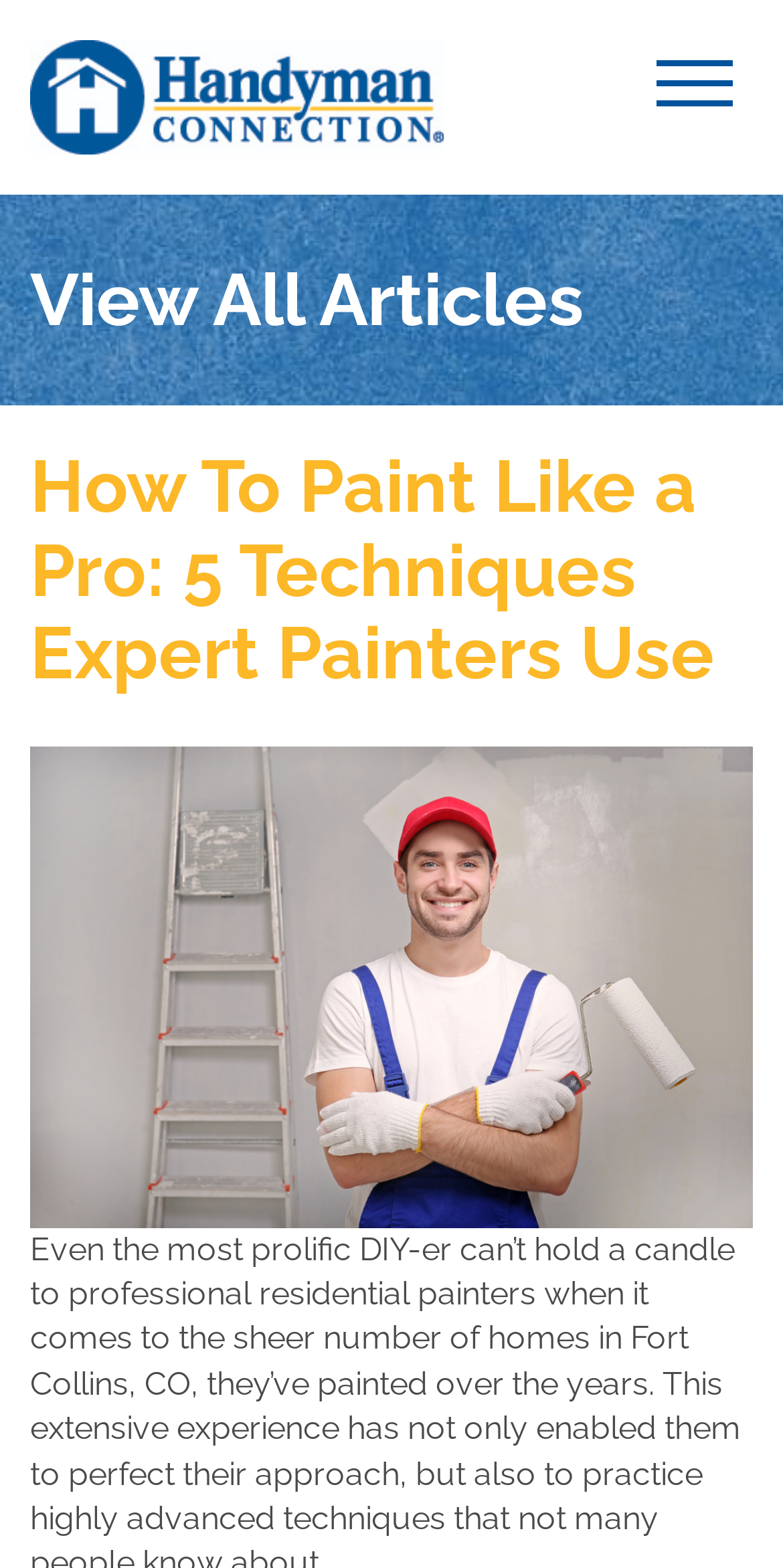What is the name of the company in the logo?
Give a single word or phrase answer based on the content of the image.

Handyman Fort Collins